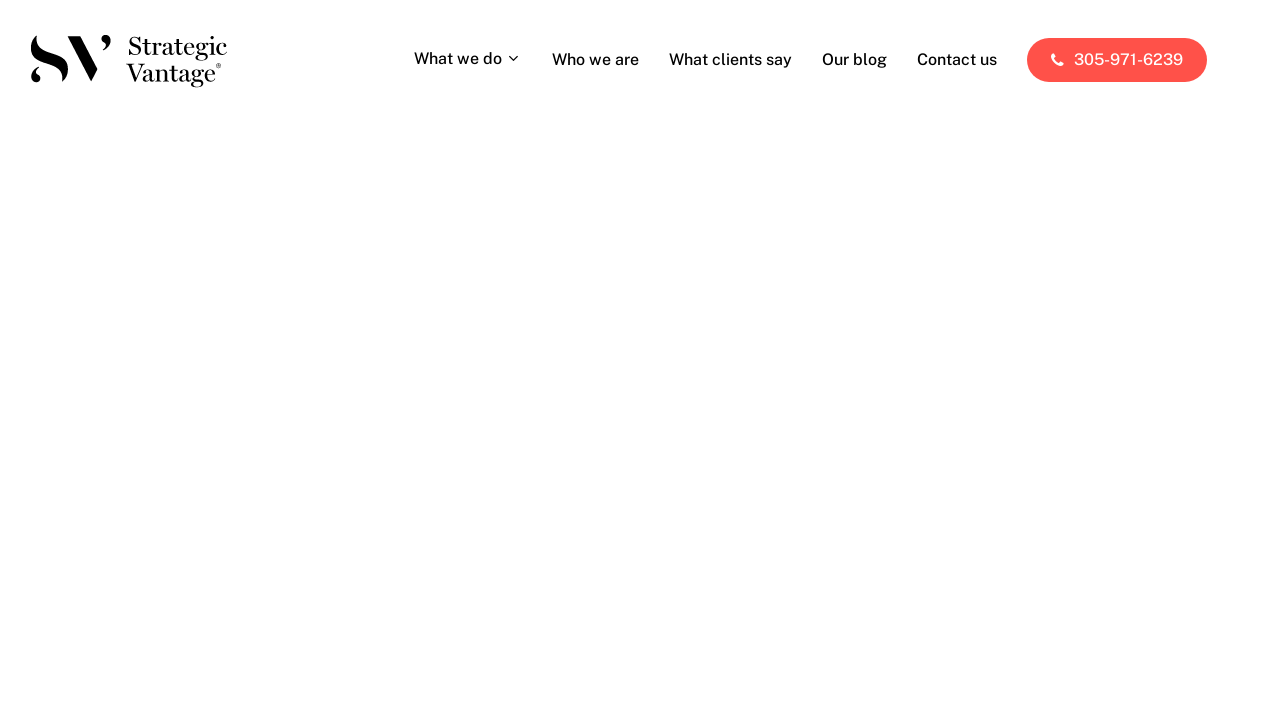Please identify the bounding box coordinates of the area I need to click to accomplish the following instruction: "check what clients say".

[0.523, 0.072, 0.619, 0.095]